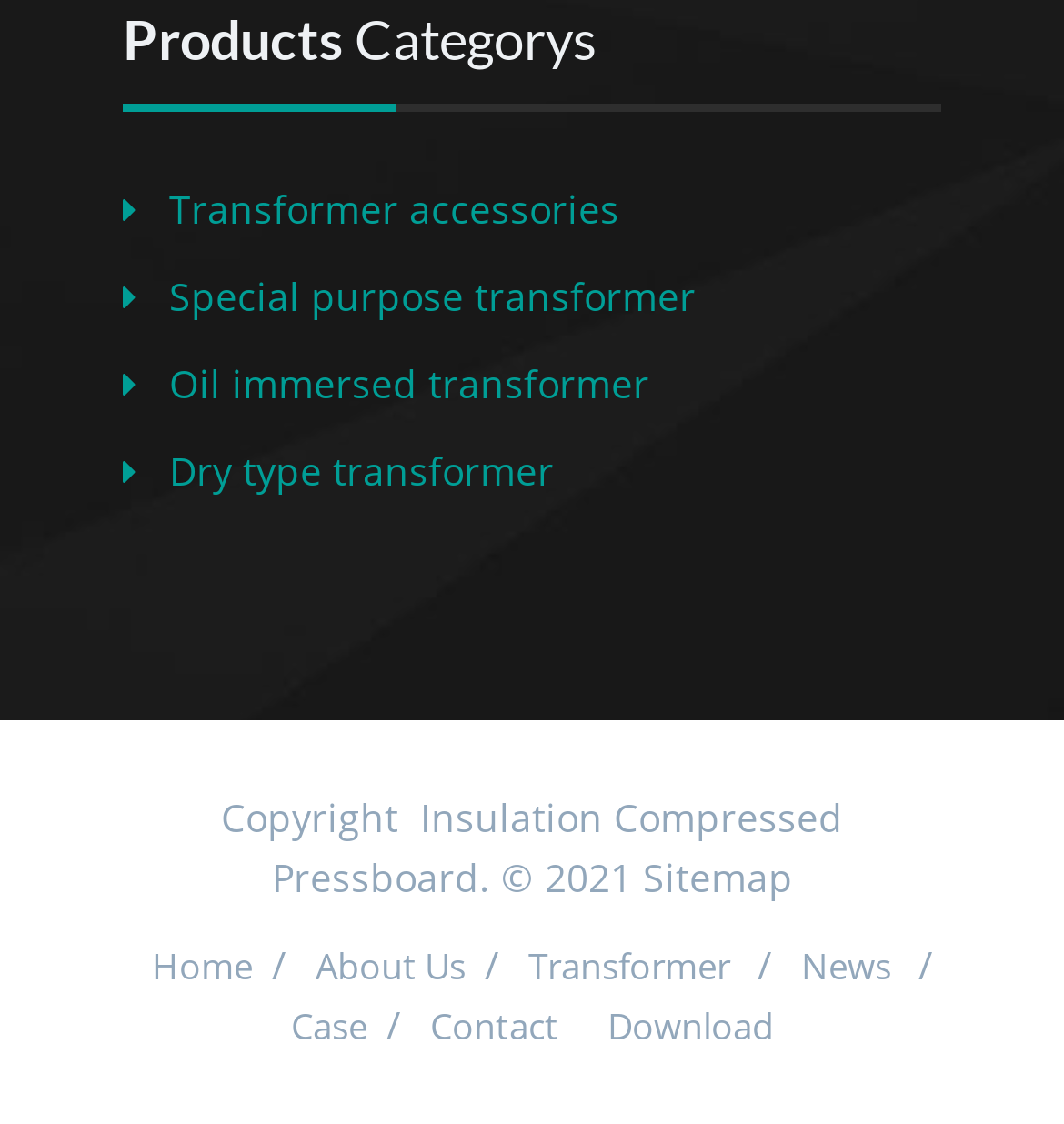What is the copyright year?
Please respond to the question thoroughly and include all relevant details.

The copyright year is mentioned at the bottom of the webpage, next to the 'Copyright' text, as '. © 2021'.